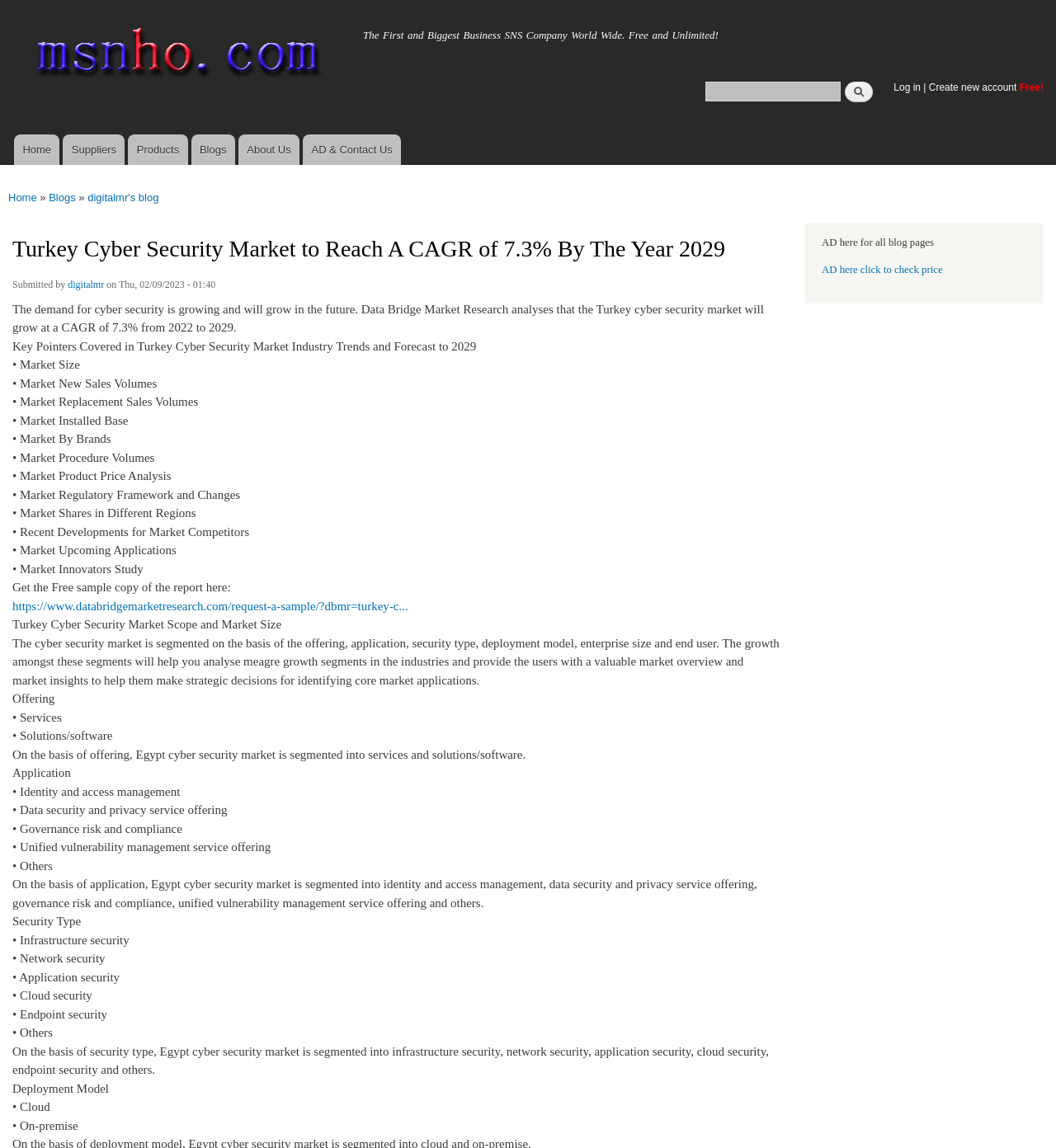Given the webpage screenshot, identify the bounding box of the UI element that matches this description: "parent_node: msnho.com title="Home"".

[0.0, 0.0, 0.332, 0.098]